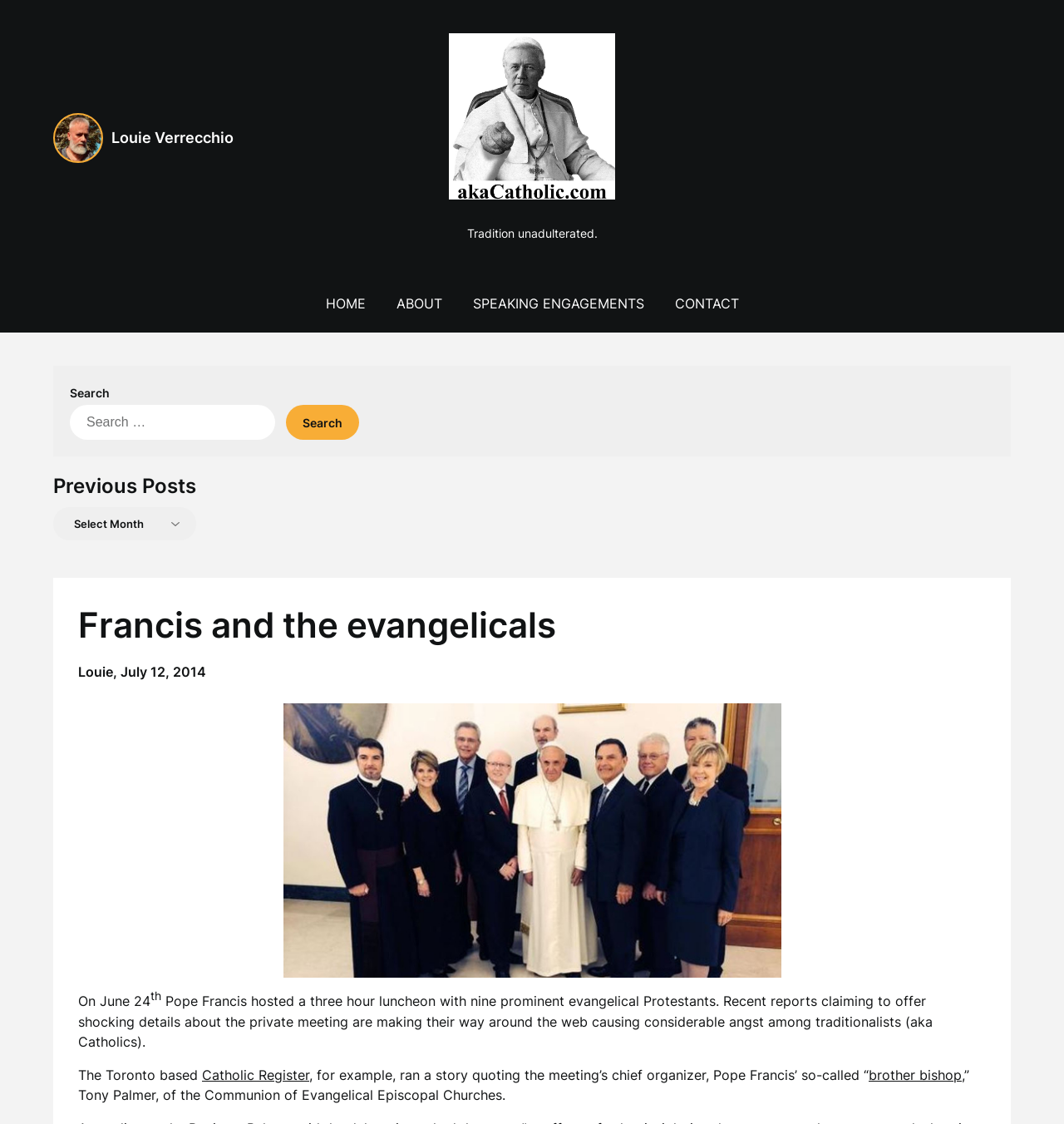How long did Pope Francis' luncheon with evangelicals last?
Please ensure your answer to the question is detailed and covers all necessary aspects.

The article states that Pope Francis hosted a three-hour luncheon with nine prominent evangelical Protestants.